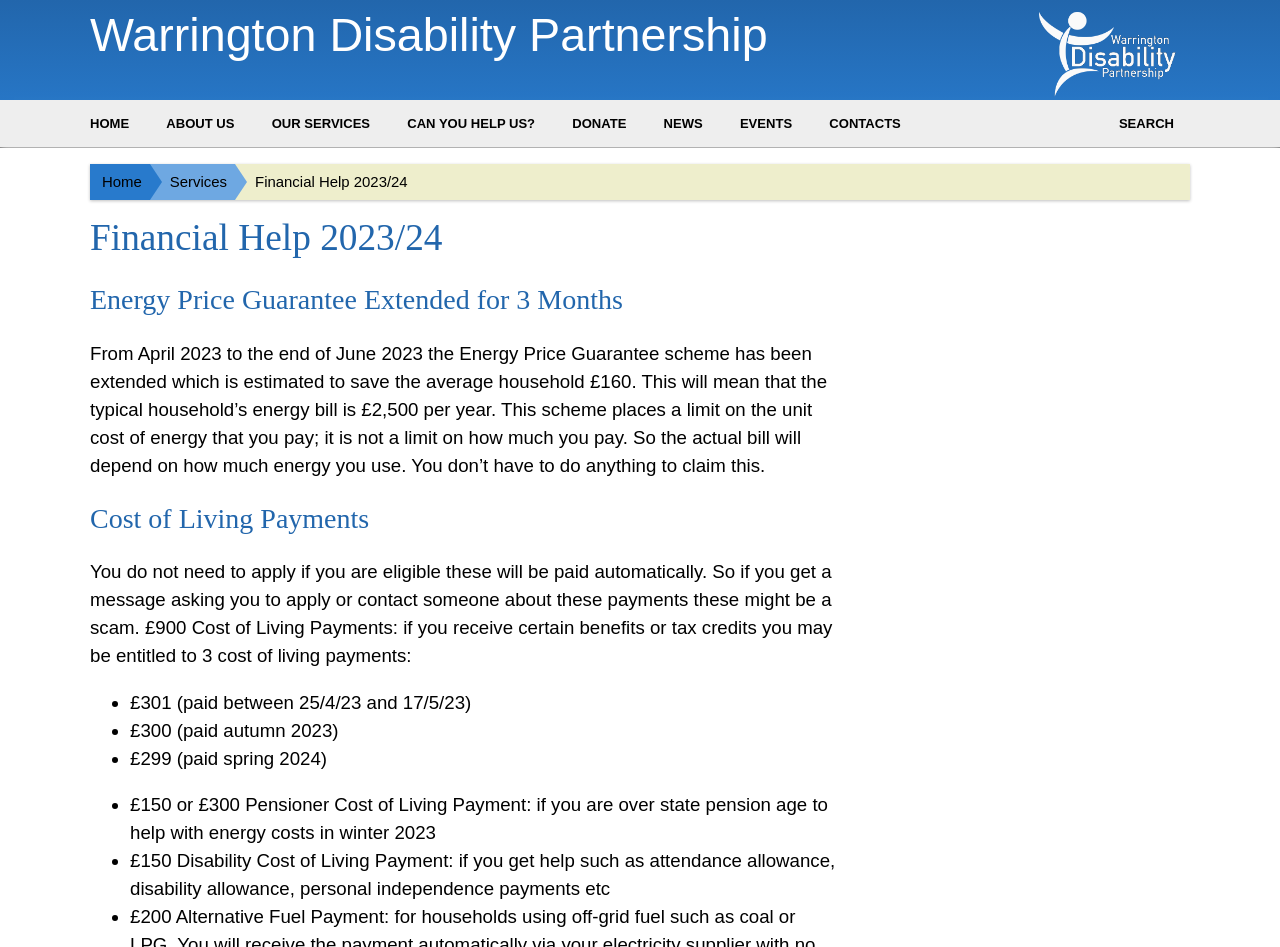What is the energy price guarantee scheme?
Using the visual information from the image, give a one-word or short-phrase answer.

Save £160